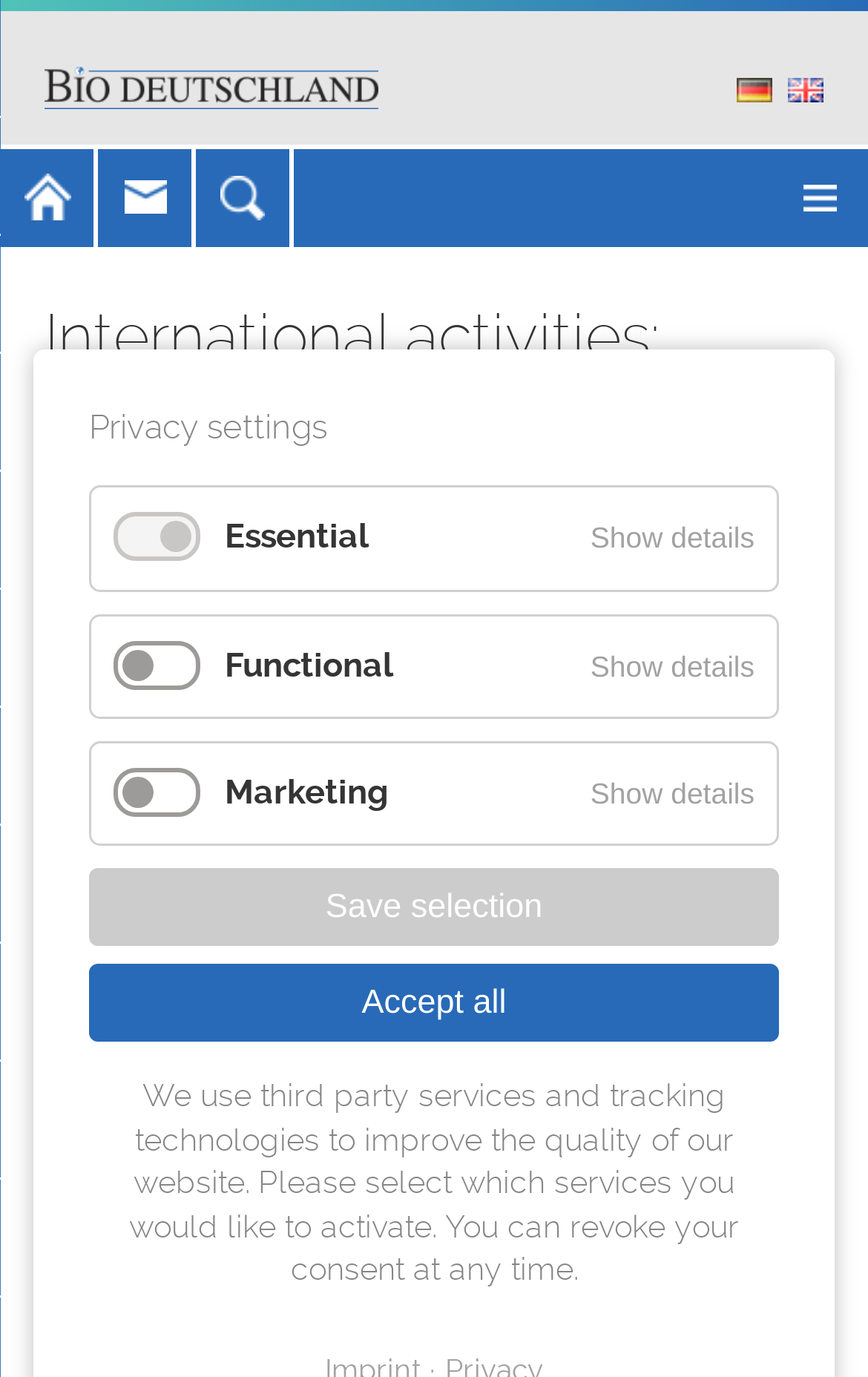Determine the main text heading of the webpage and provide its content.

International activities: Federal Ministry of Economics and Technology support for participation in Analytica China